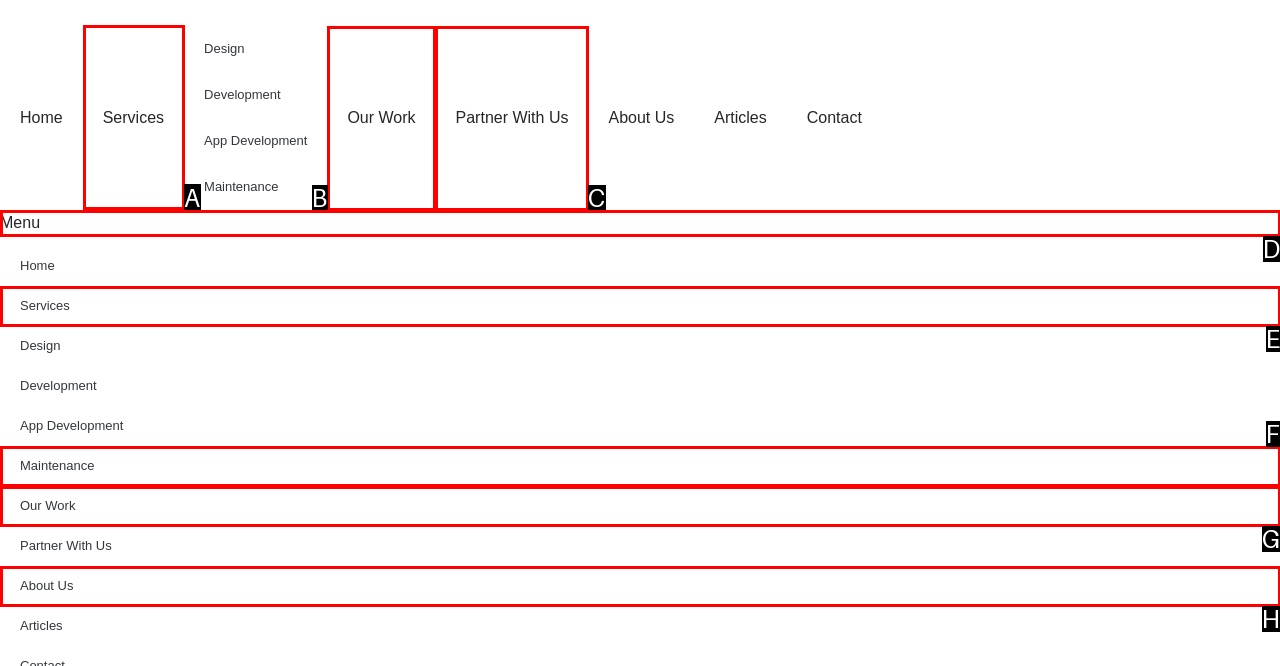Choose the HTML element you need to click to achieve the following task: Click the 'Subscribe' button
Respond with the letter of the selected option from the given choices directly.

None